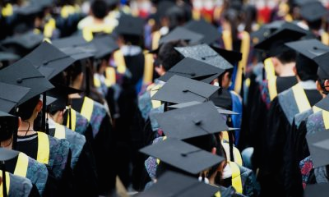What type of caps do the graduates wear?
Based on the image content, provide your answer in one word or a short phrase.

Mortarboard style